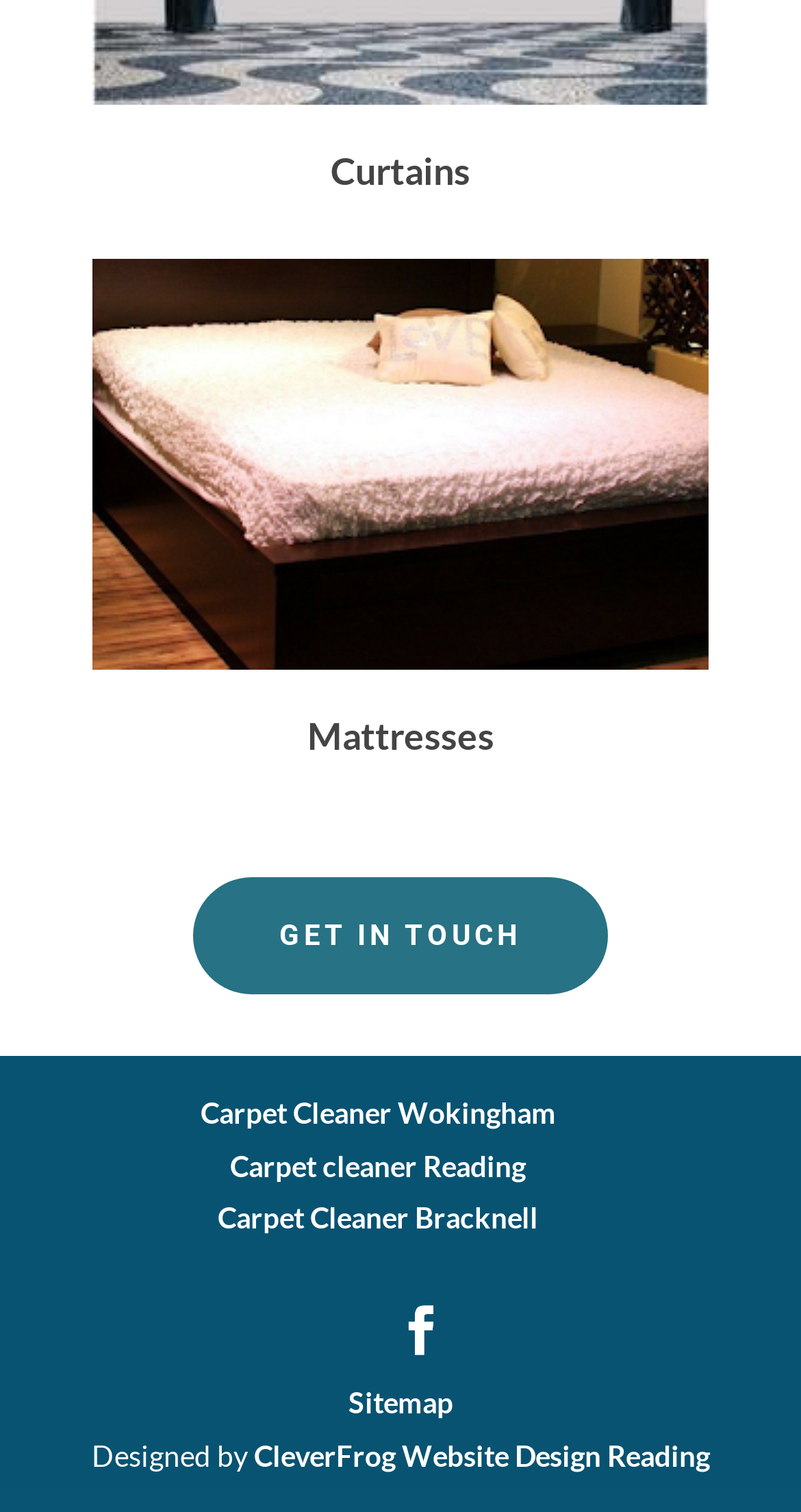How can I contact the company? Observe the screenshot and provide a one-word or short phrase answer.

Get in touch